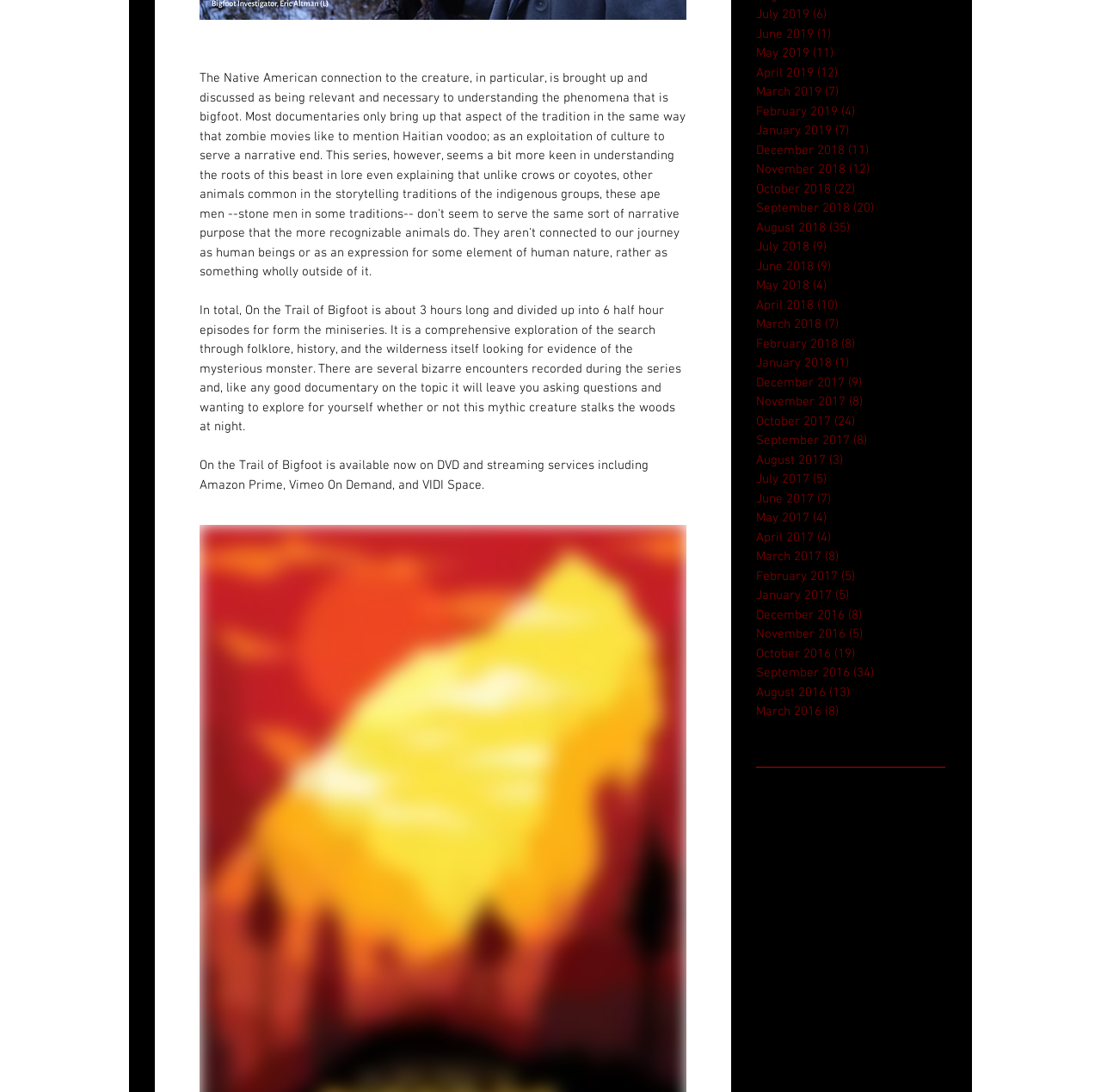How many posts were made in August 2018?
Give a detailed and exhaustive answer to the question.

The number of posts made in August 2018 can be found by examining the link elements, specifically the one with the text 'August 2018 35 posts', which indicates that 35 posts were made during that month.